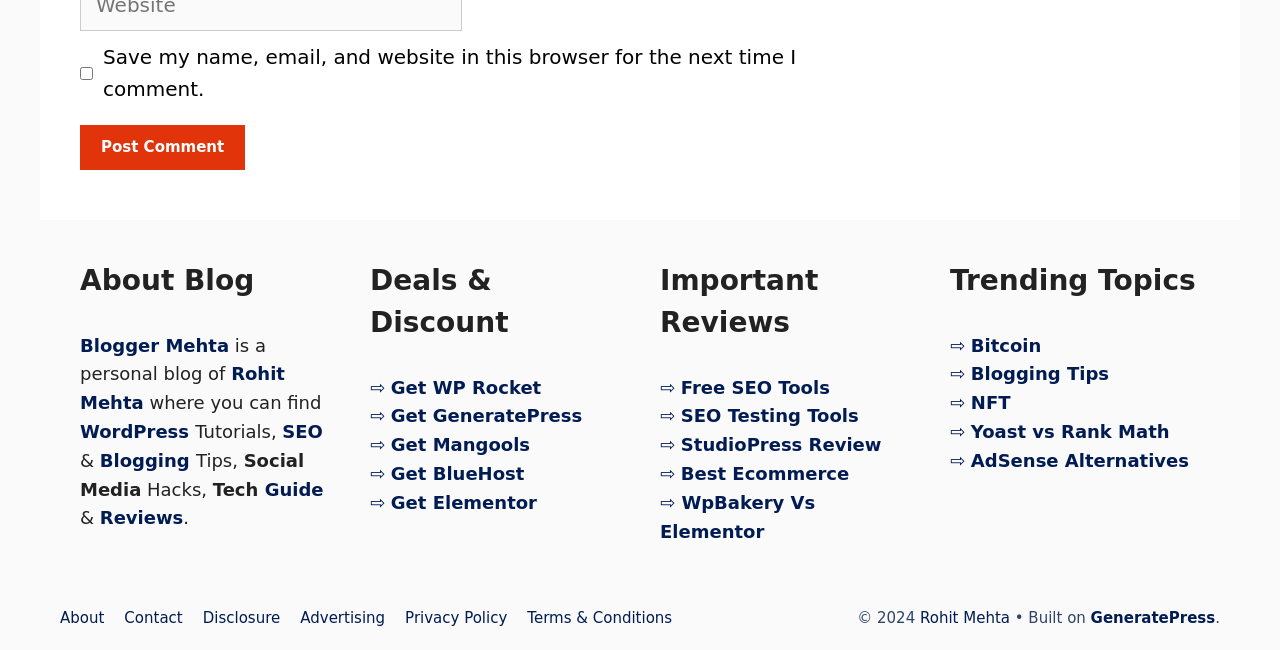Please indicate the bounding box coordinates of the element's region to be clicked to achieve the instruction: "Read the About Blog". Provide the coordinates as four float numbers between 0 and 1, i.e., [left, top, right, bottom].

[0.062, 0.4, 0.258, 0.464]